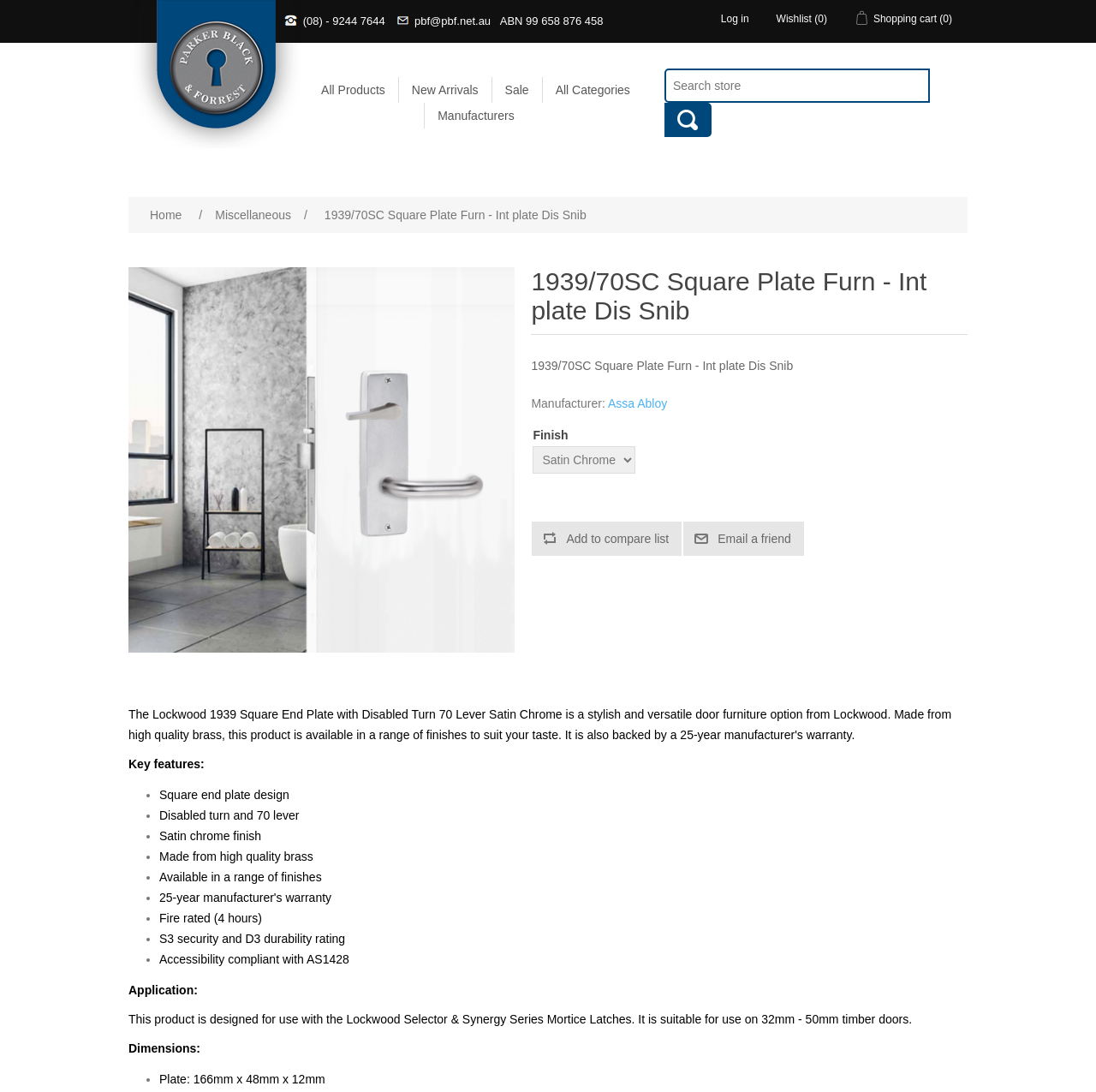Using the element description provided, determine the bounding box coordinates in the format (top-left x, top-left y, bottom-right x, bottom-right y). Ensure that all values are floating point numbers between 0 and 1. Element description: Add to compare list

[0.485, 0.477, 0.622, 0.509]